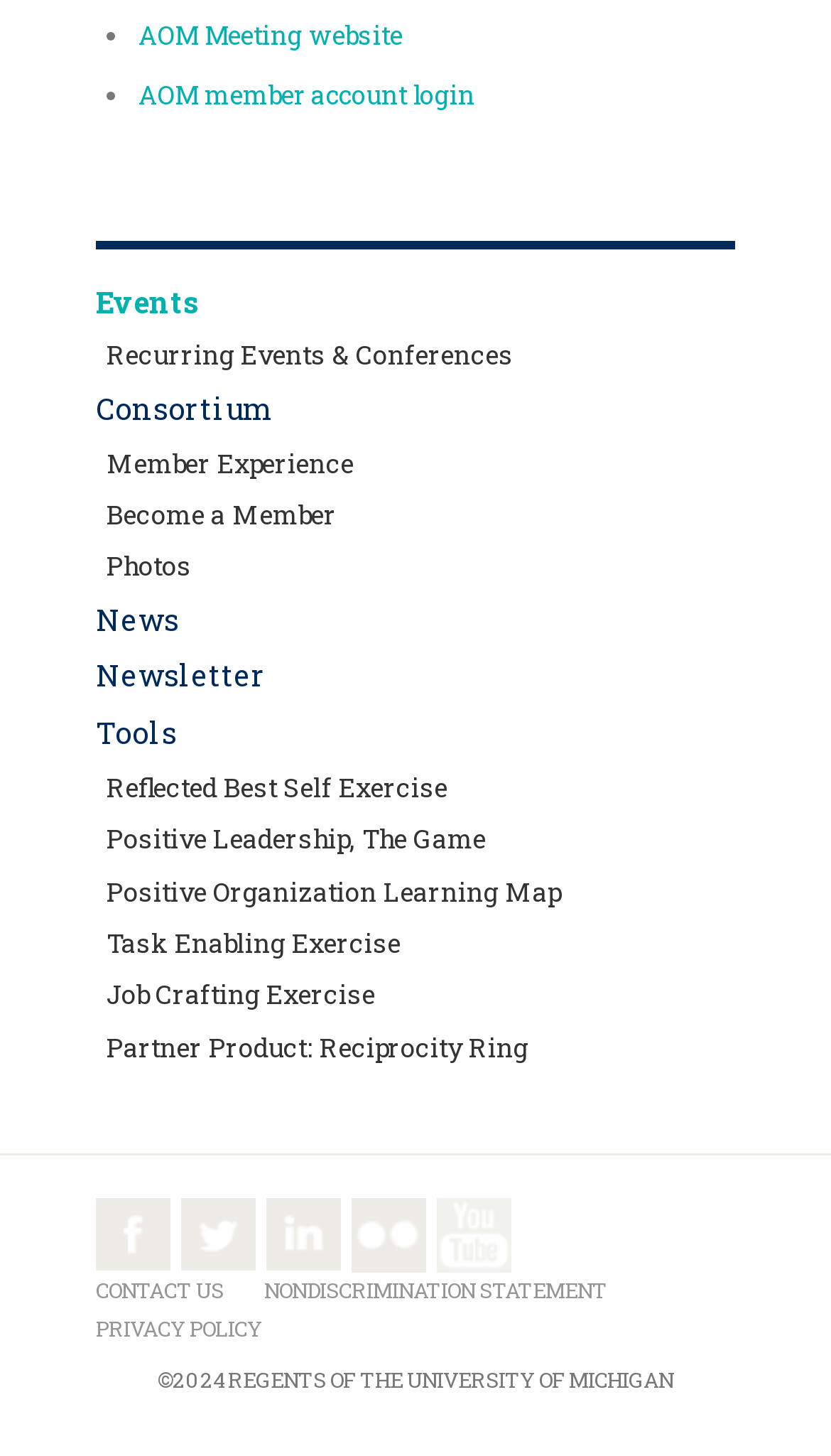Provide the bounding box coordinates of the area you need to click to execute the following instruction: "Explore Events".

[0.115, 0.193, 0.885, 0.223]